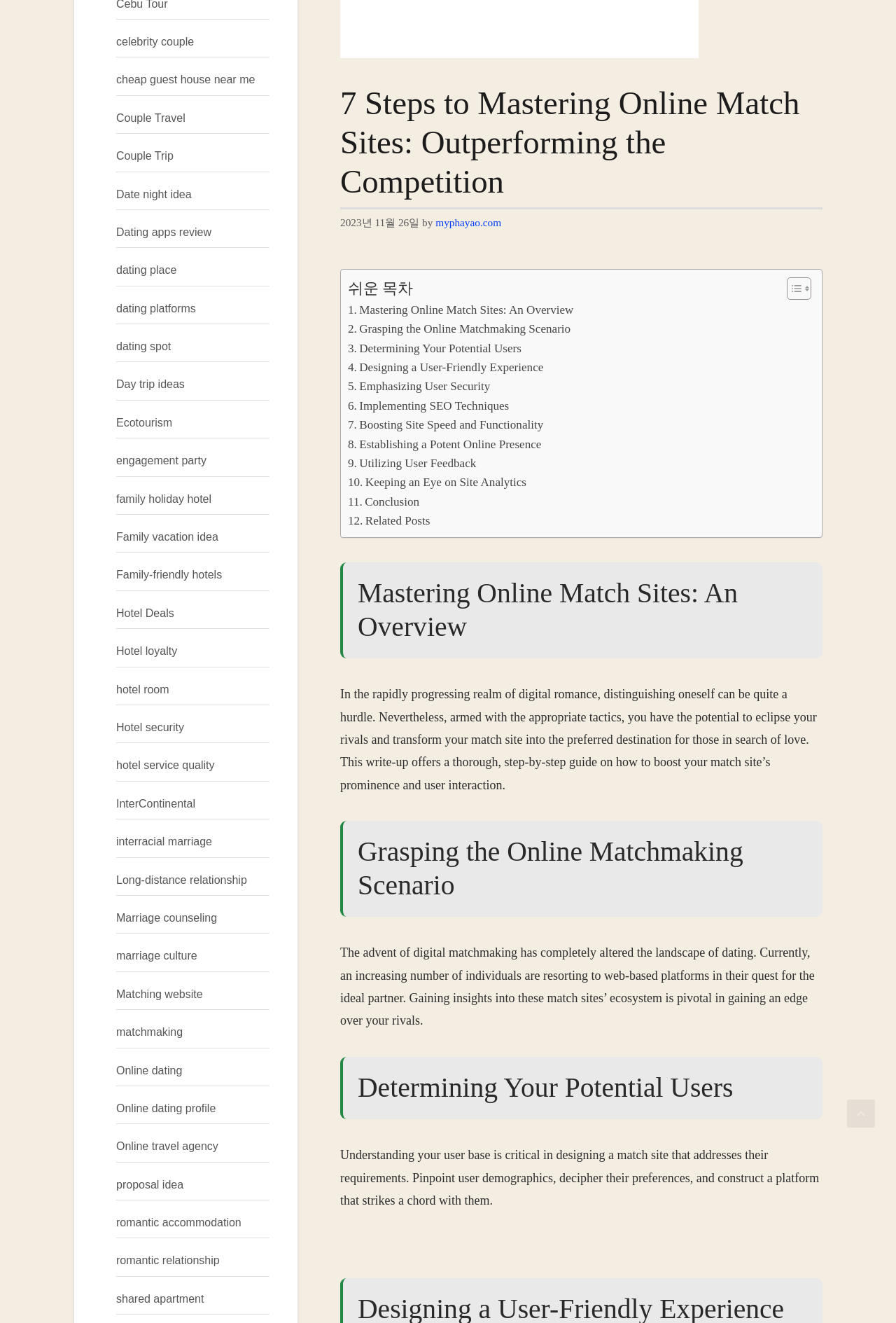Using the description "Determining Your Potential Users", locate and provide the bounding box of the UI element.

[0.388, 0.256, 0.582, 0.271]